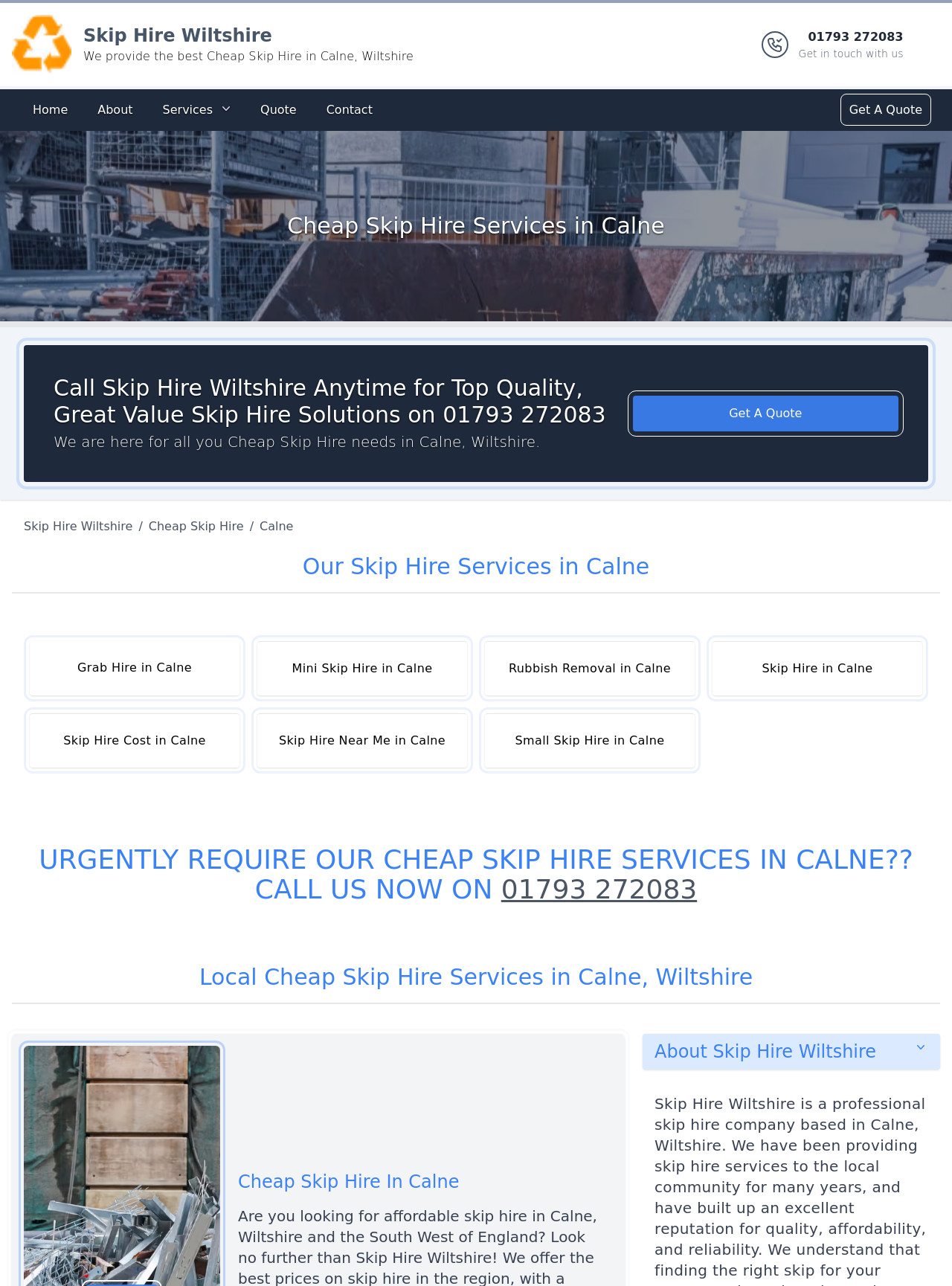Please identify the bounding box coordinates of the element that needs to be clicked to perform the following instruction: "View Site Map".

None